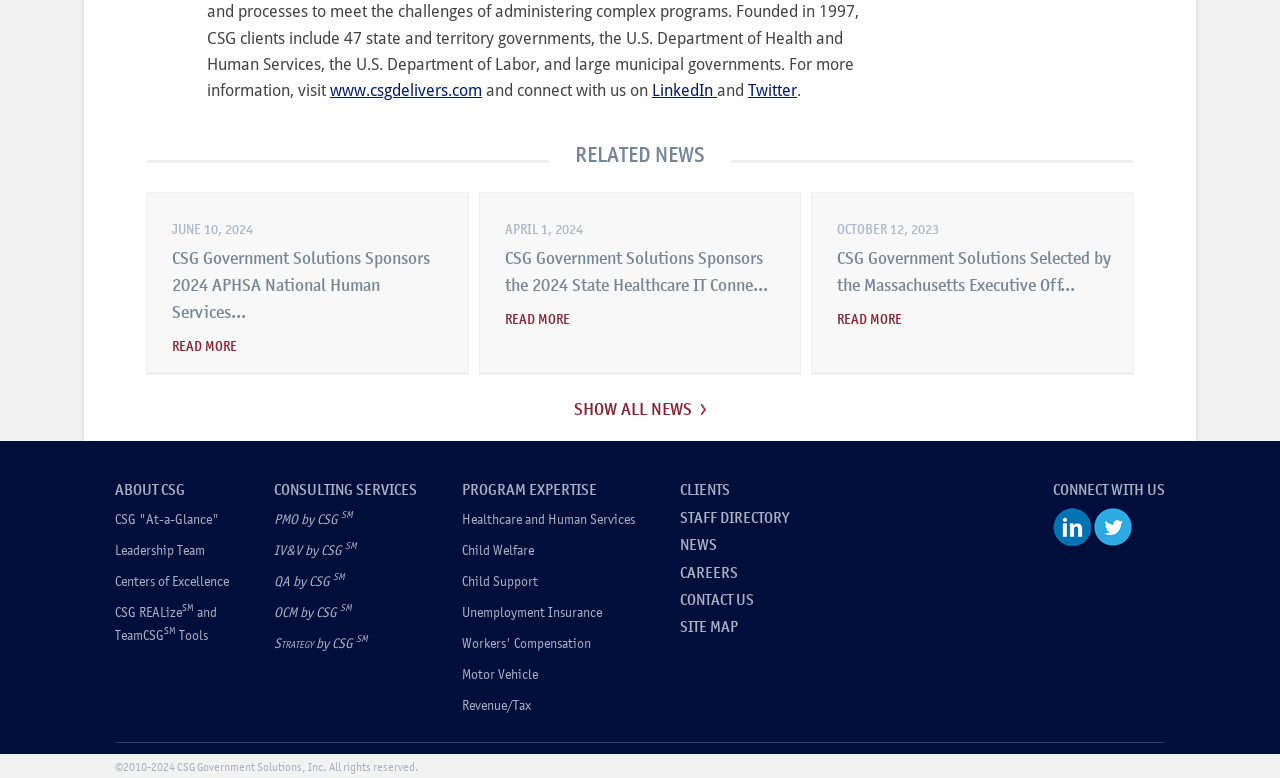Please find the bounding box for the UI element described by: "Revenue/Tax".

[0.361, 0.896, 0.415, 0.917]